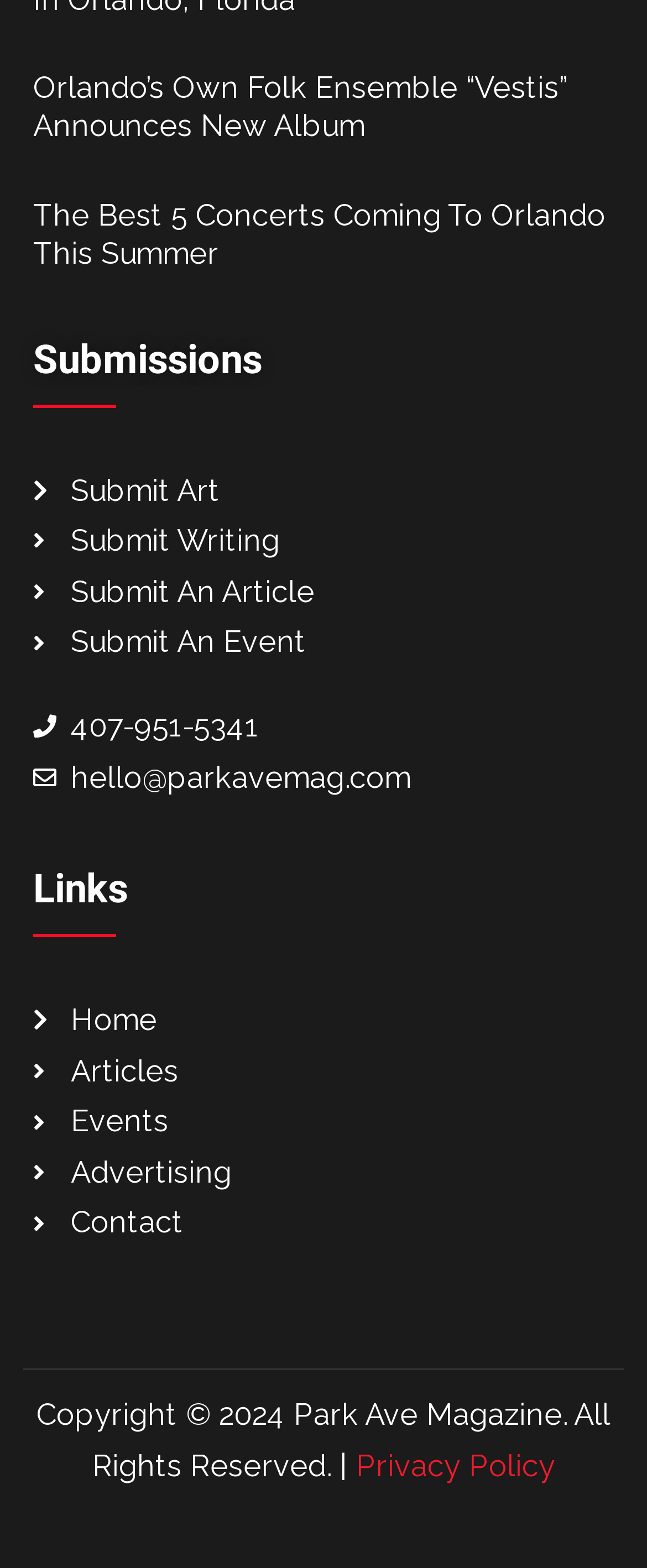Please give a one-word or short phrase response to the following question: 
How many article headings are on the page?

2